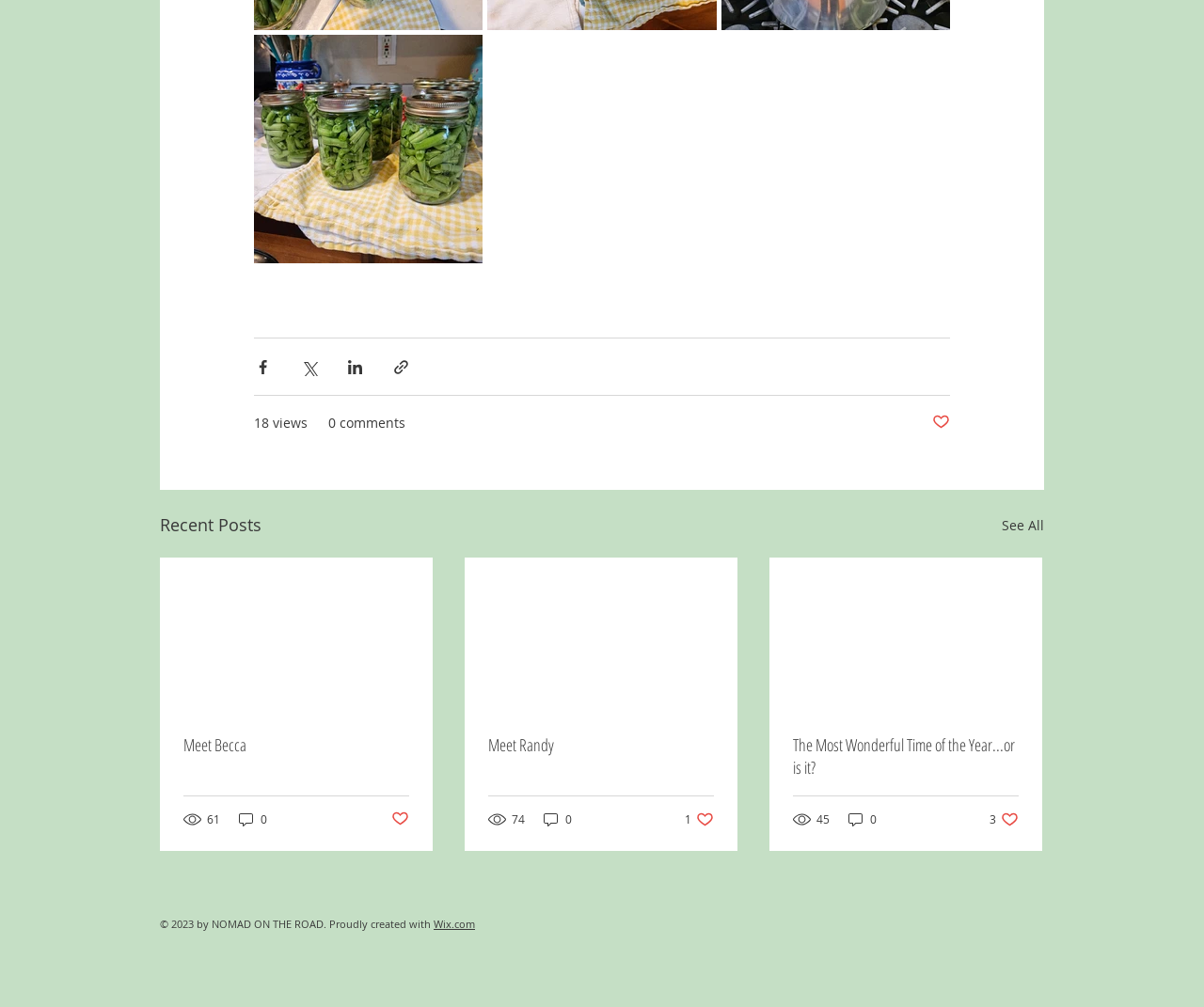Provide a single word or phrase to answer the given question: 
How many views does the second article have?

74 views